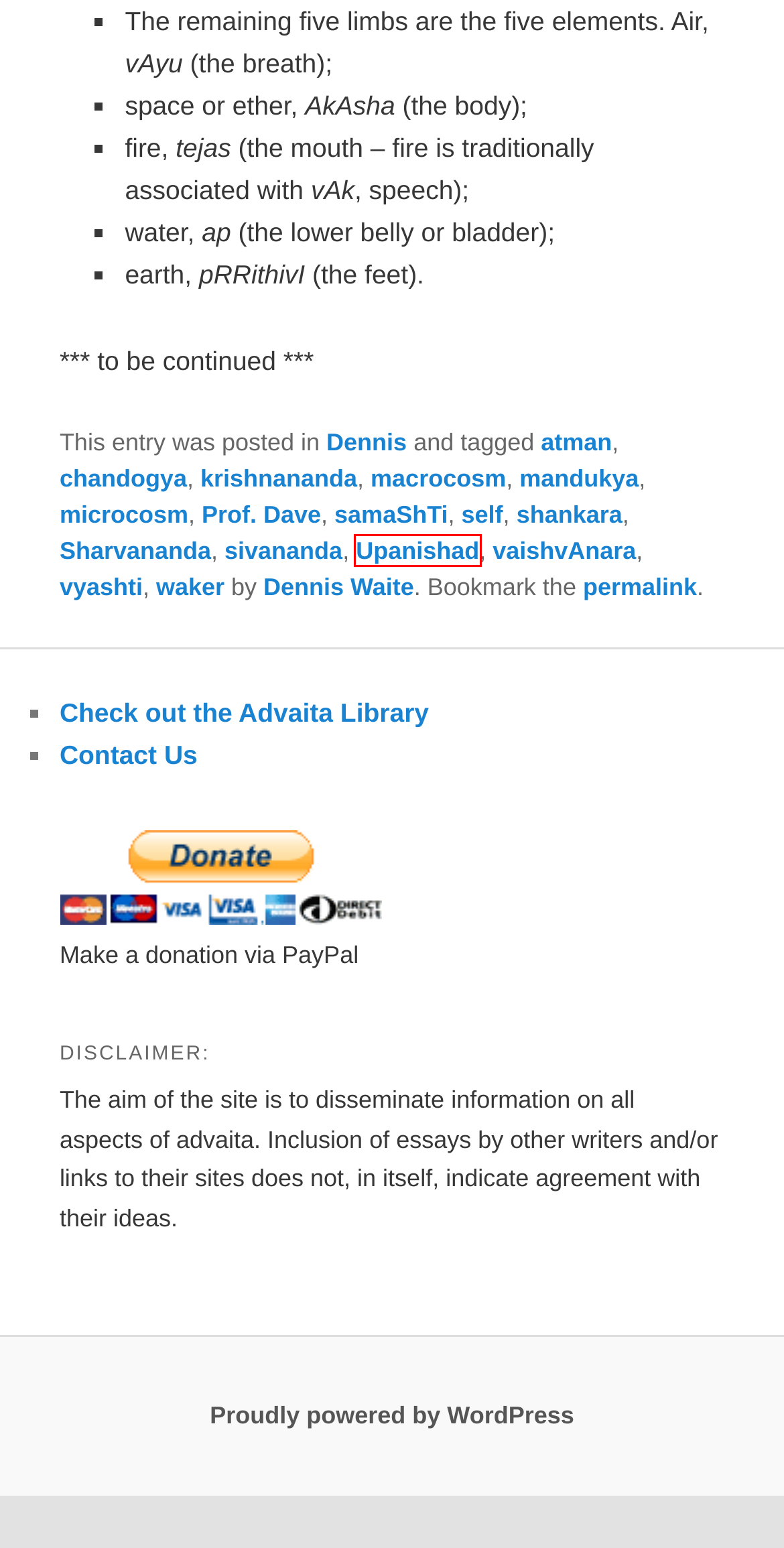You are given a webpage screenshot where a red bounding box highlights an element. Determine the most fitting webpage description for the new page that loads after clicking the element within the red bounding box. Here are the candidates:
A. Library
B. macrocosm | Advaita Vision
C. krishnananda | Advaita Vision
D. Dennis | Advaita Vision
E. samaShTi | Advaita Vision
F. Upanishad | Advaita Vision
G. waker | Advaita Vision
H. atman | Advaita Vision

F